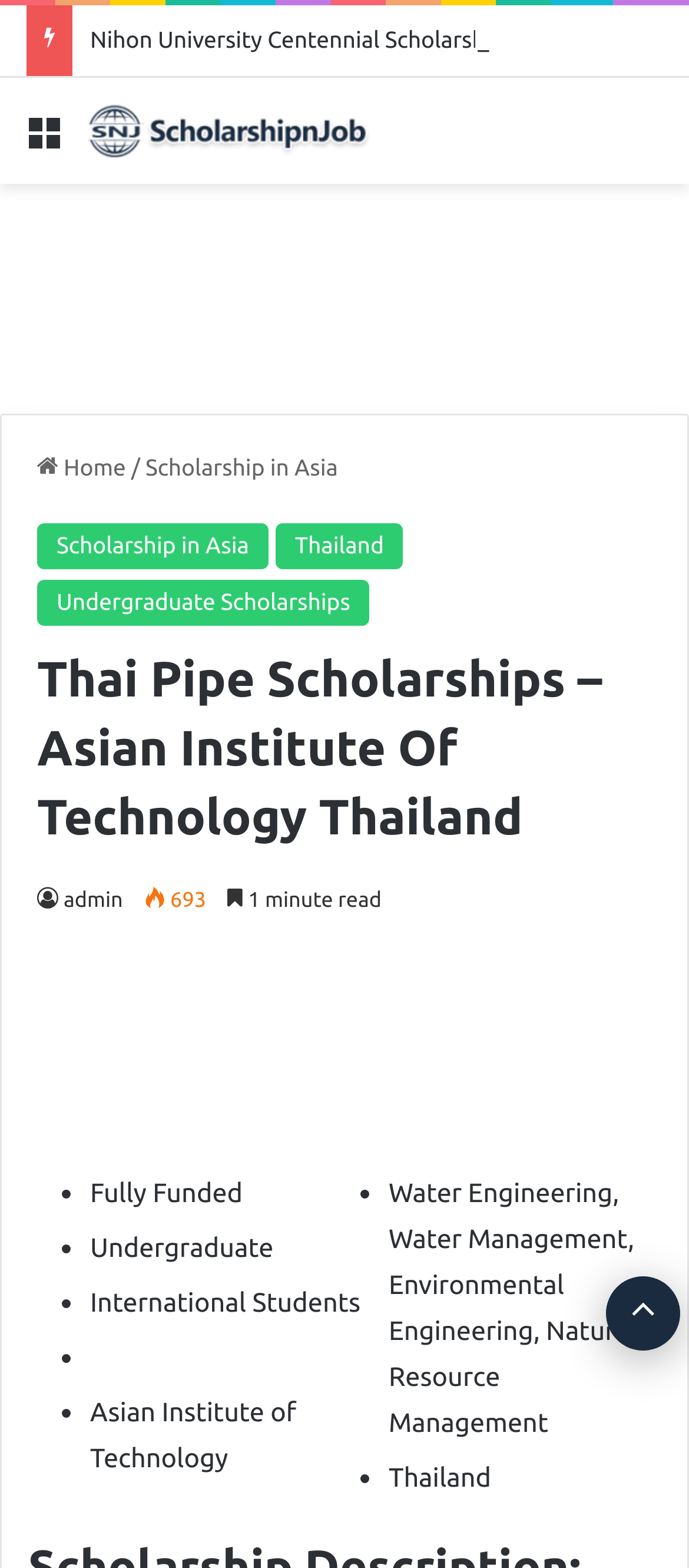Provide the bounding box coordinates for the area that should be clicked to complete the instruction: "Click on Undergraduate Scholarships".

[0.054, 0.37, 0.537, 0.399]